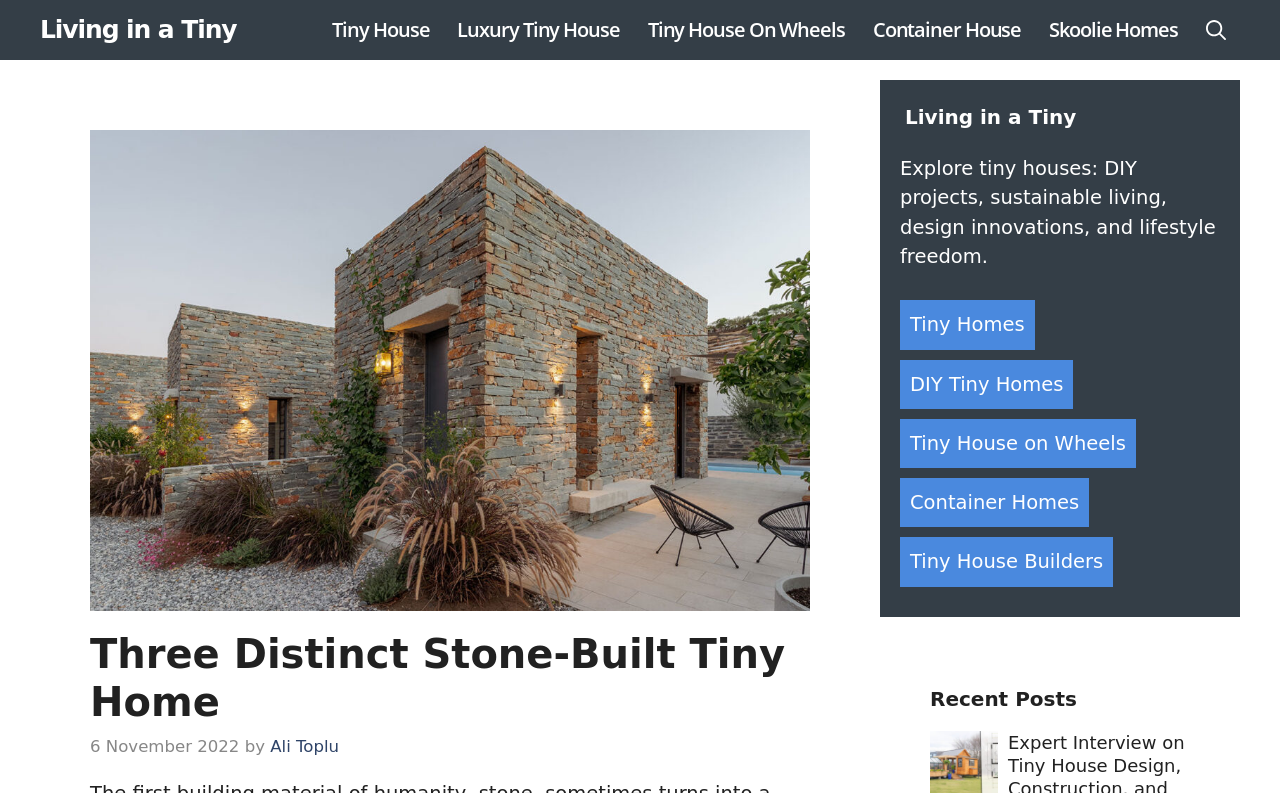Summarize the webpage with a detailed and informative caption.

The webpage is about tiny homes, specifically featuring three distinct stone-built tiny homes. At the top, there is a navigation bar with several links, including "Living in a Tiny", "Tiny House", "Luxury Tiny House", "Tiny House On Wheels", "Container House", and "Skoolie Homes". To the right of these links is a search button.

Below the navigation bar, there is a header section with a heading that reads "Three Distinct Stone-Built Tiny Home". This is followed by a time stamp indicating the date "6 November 2022" and the author's name "Ali Toplu".

The main content of the webpage is divided into two sections. The first section has a heading "Living in a Tiny" and a brief description that reads "Explore tiny houses: DIY projects, sustainable living, design innovations, and lifestyle freedom." Below this, there are several links to related topics, including "Tiny Homes", "DIY Tiny Homes", "Tiny House on Wheels", "Container Homes", and "Tiny House Builders".

The second section is titled "Recent Posts" and is located at the bottom of the page.